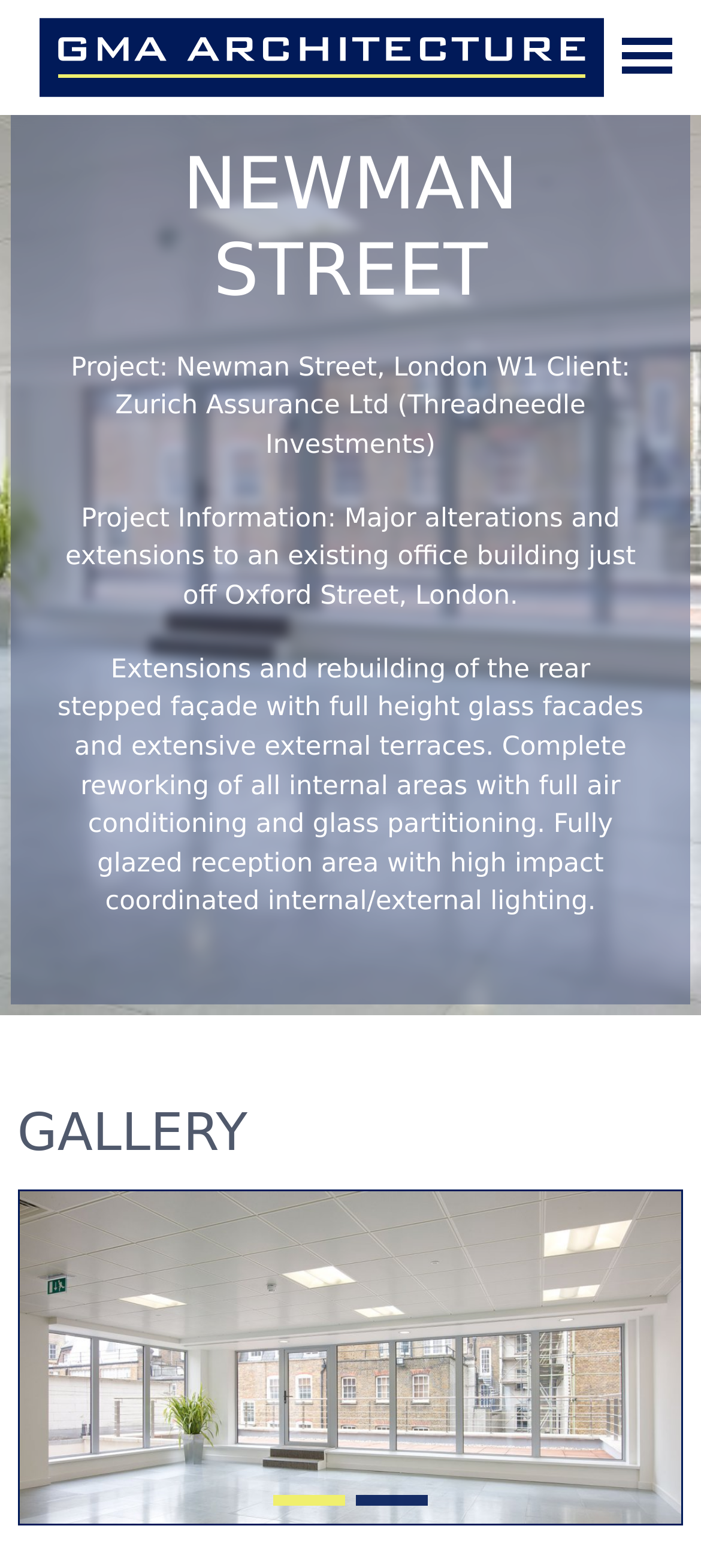What is the name of the project?
Answer with a single word or short phrase according to what you see in the image.

Newman Street